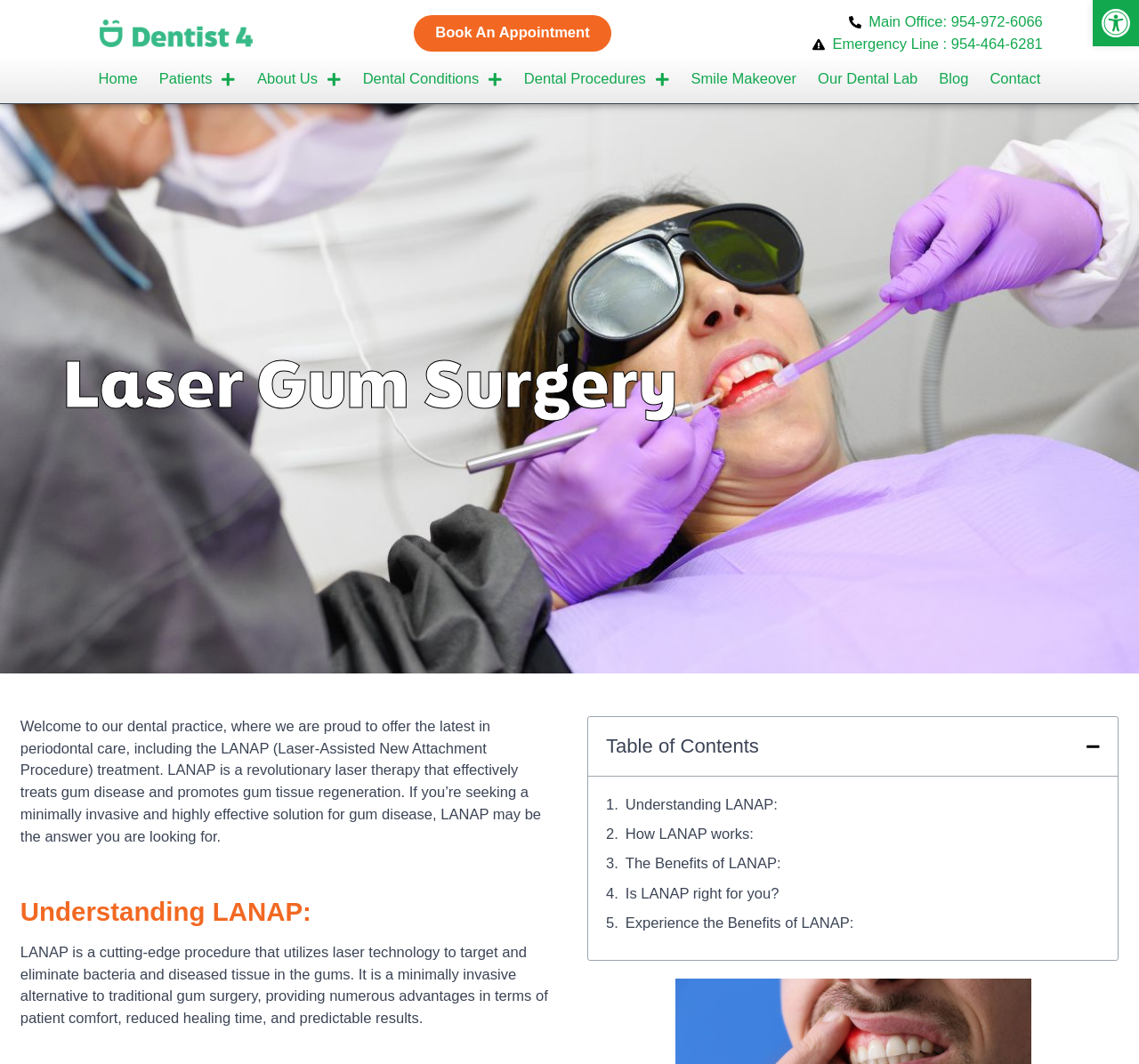Specify the bounding box coordinates of the region I need to click to perform the following instruction: "Open the 'Patients' menu". The coordinates must be four float numbers in the range of 0 to 1, i.e., [left, top, right, bottom].

[0.13, 0.063, 0.216, 0.086]